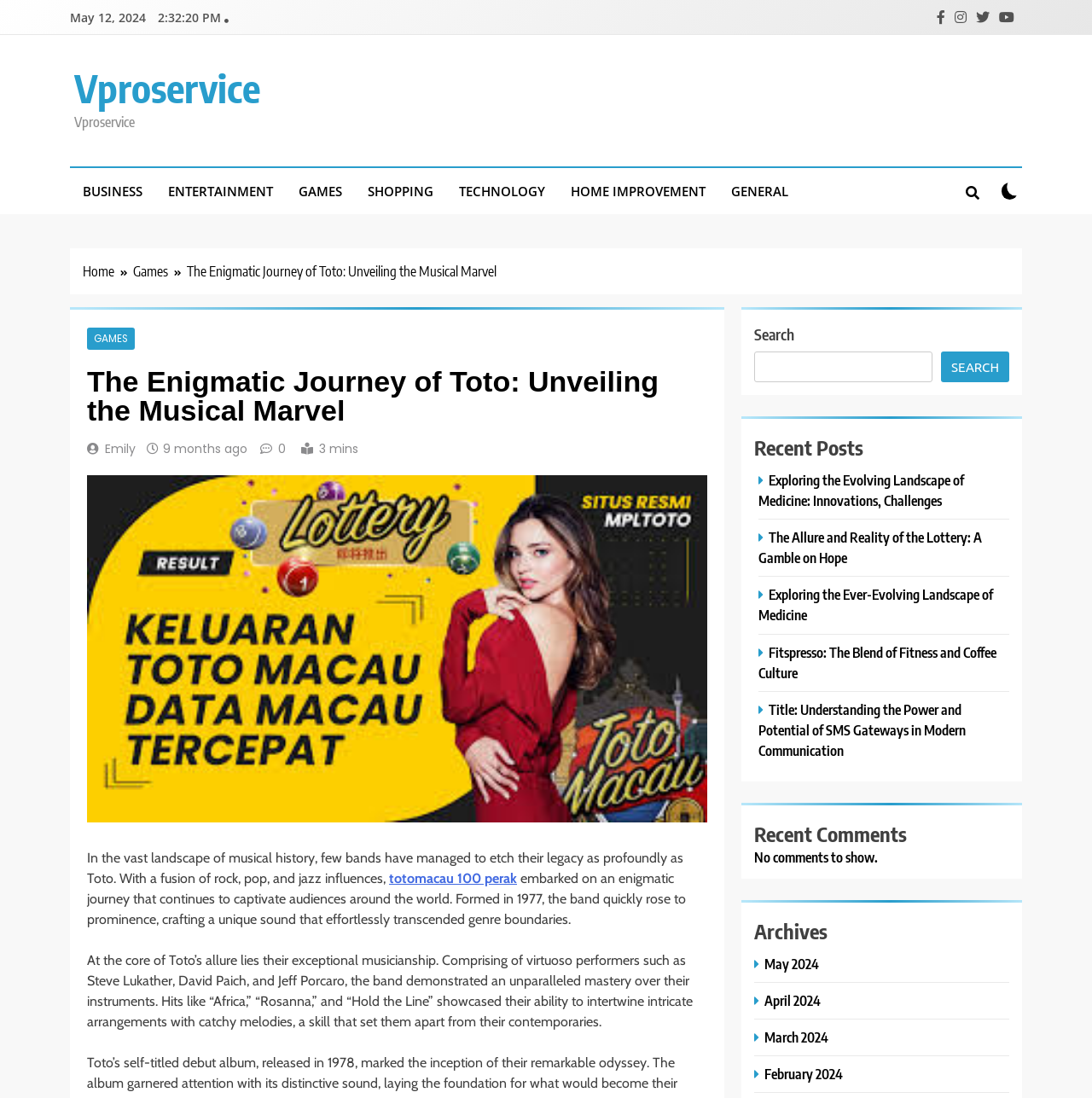What is the category of the article 'The Enigmatic Journey of Toto: Unveiling the Musical Marvel'?
Look at the image and provide a short answer using one word or a phrase.

GAMES